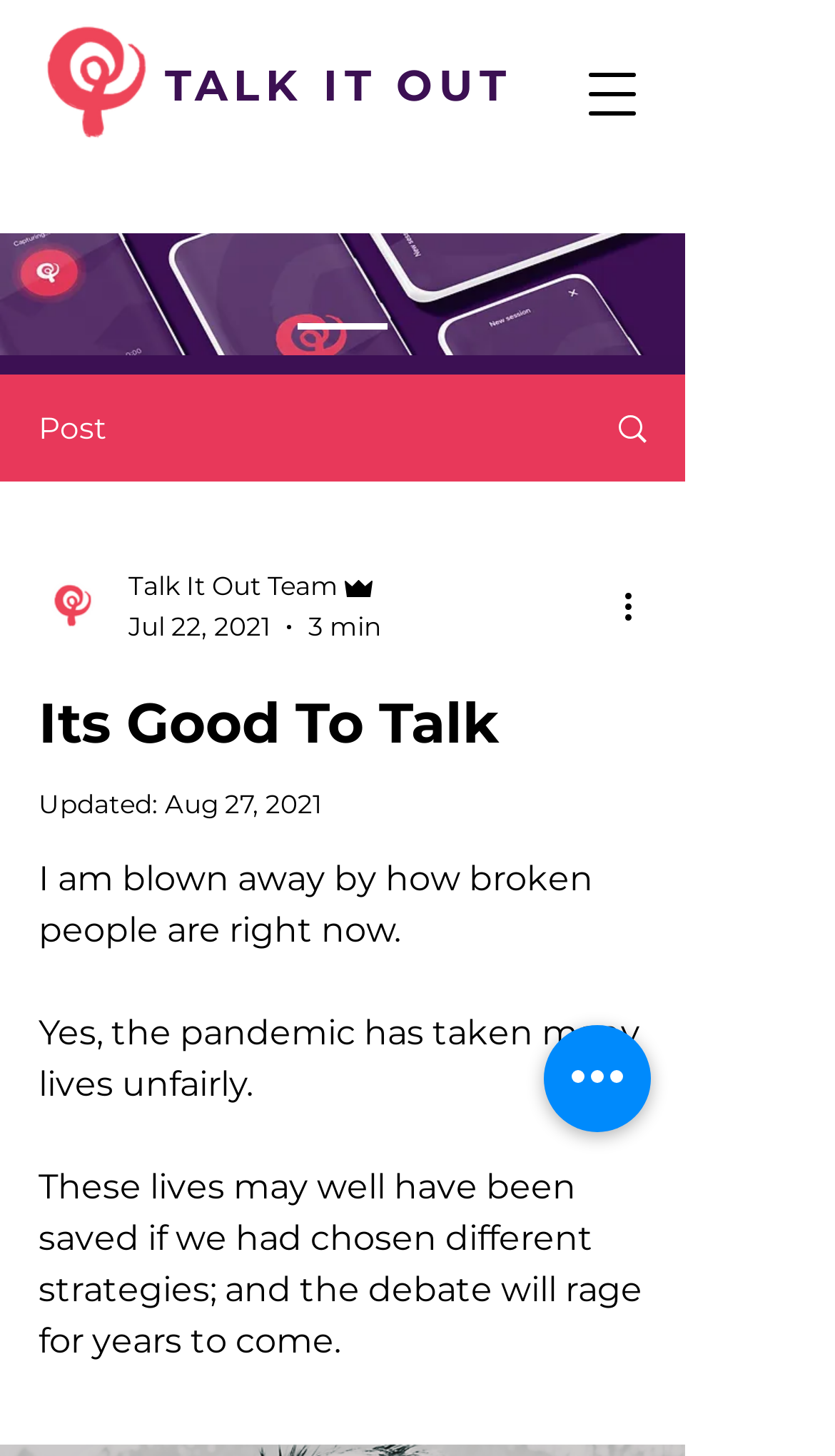Provide an in-depth caption for the elements present on the webpage.

The webpage is titled "It's Good To Talk" and features a prominent heading "TALK IT OUT" at the top center. Below the heading, there is a navigation menu button on the top right corner. 

On the top left, there is a small icon "tio-icon-01.png" and a larger image "clay-smartphones-set-mockup-alt.jpg" that spans almost the entire width of the page. 

The main content of the page is a blog post or article, which is divided into sections. The author's picture and name "Talk It Out Team" are displayed on the left, along with the date "Jul 22, 2021" and the reading time "3 min". 

The article's title "Its Good To Talk" is a heading that spans almost the entire width of the page. Below the title, there is an "Updated" label with a date "Aug 27, 2021". 

The main text of the article is a series of three paragraphs. The first paragraph starts with "I am blown away by how broken people are right now." The second paragraph begins with "Yes, the pandemic has taken many lives unfairly." The third and final paragraph starts with "These lives may well have been saved if we had chosen different strategies; and the debate will rage for years to come." 

There are several buttons and links throughout the page, including a "More actions" button and a "Quick actions" button at the bottom.